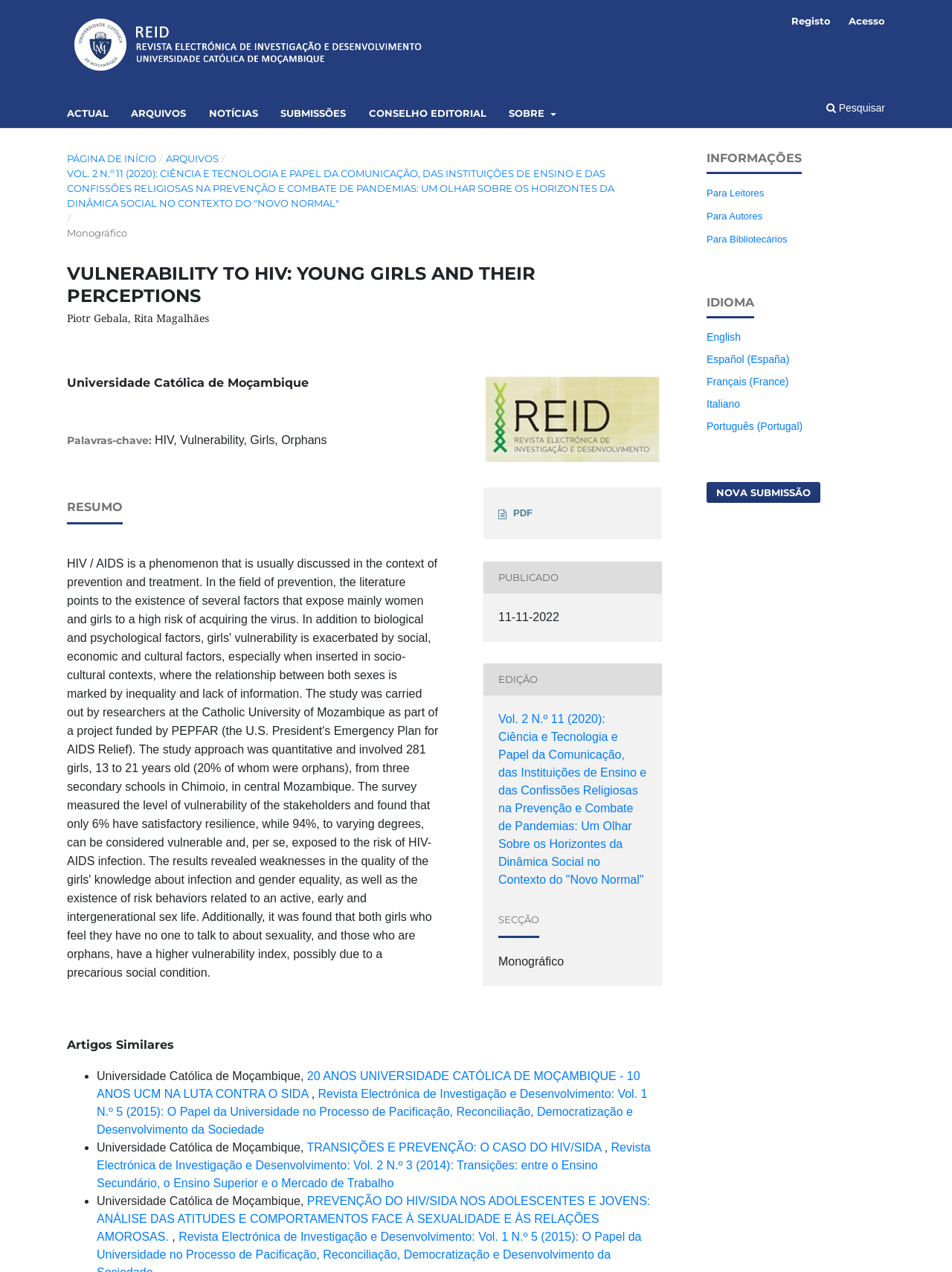Please identify the bounding box coordinates of the clickable area that will allow you to execute the instruction: "Search for articles".

[0.852, 0.078, 0.93, 0.101]